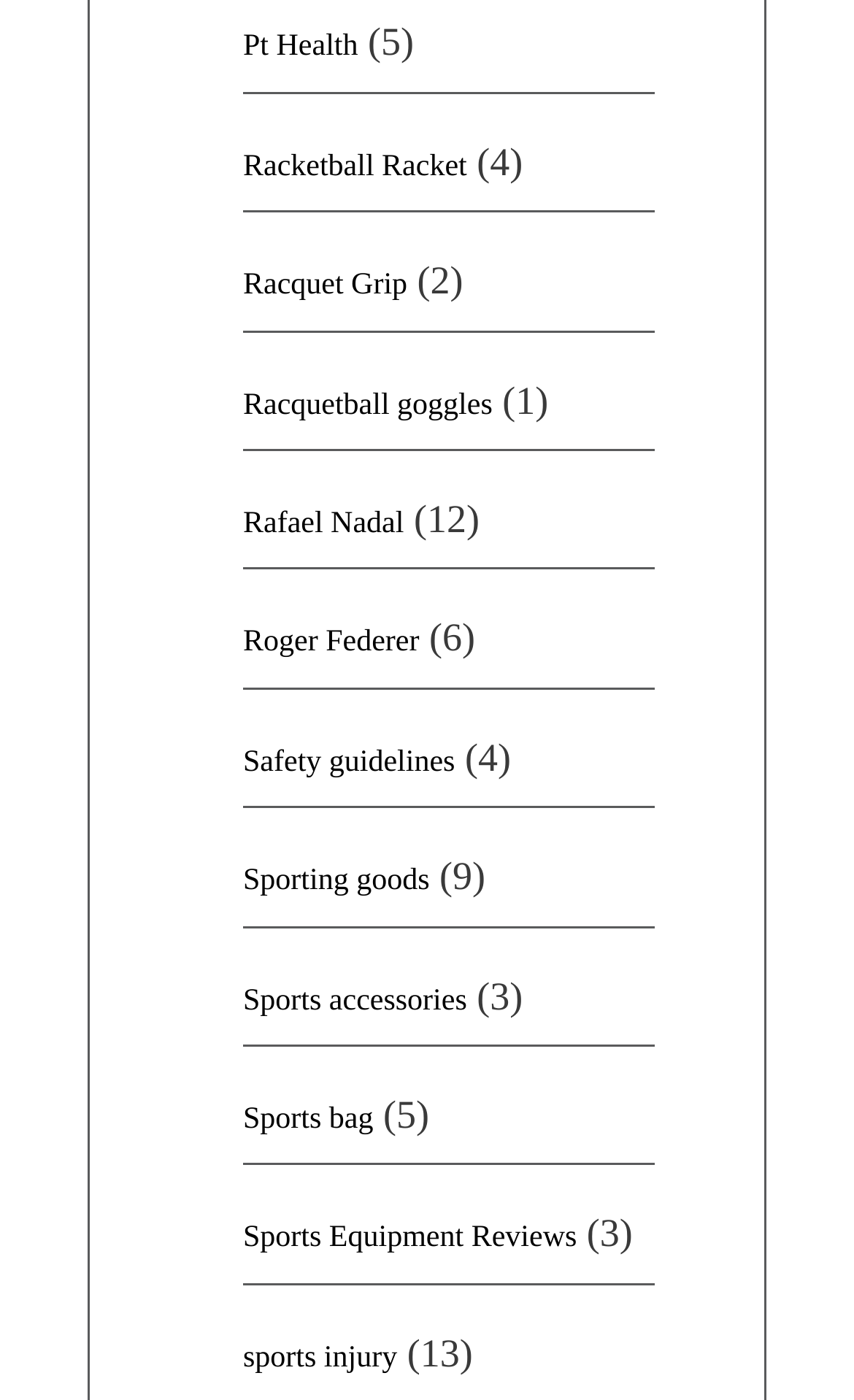Answer the following inquiry with a single word or phrase:
How many links are related to famous tennis players?

2